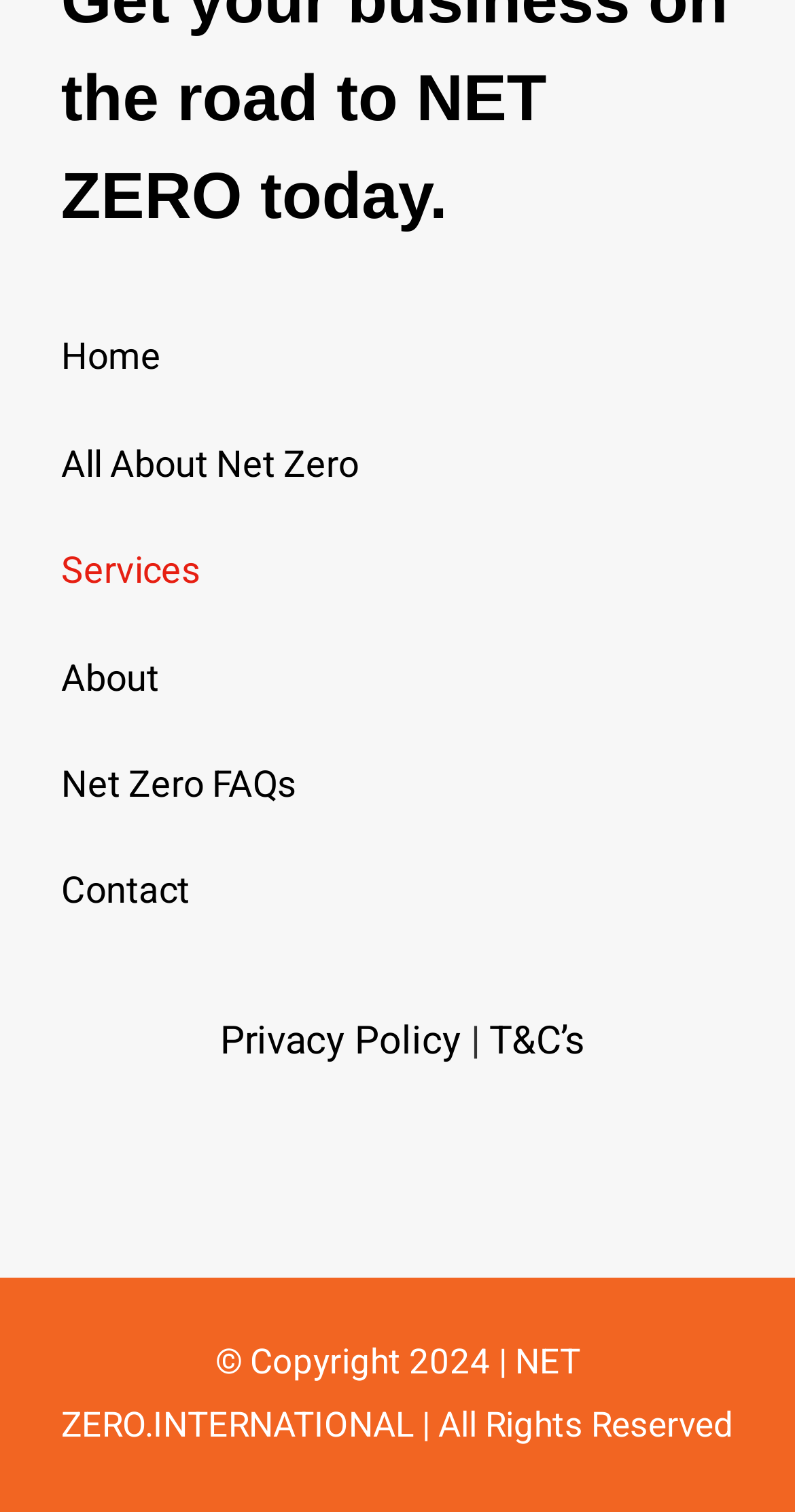Please identify the bounding box coordinates of the area I need to click to accomplish the following instruction: "Enquire online".

None